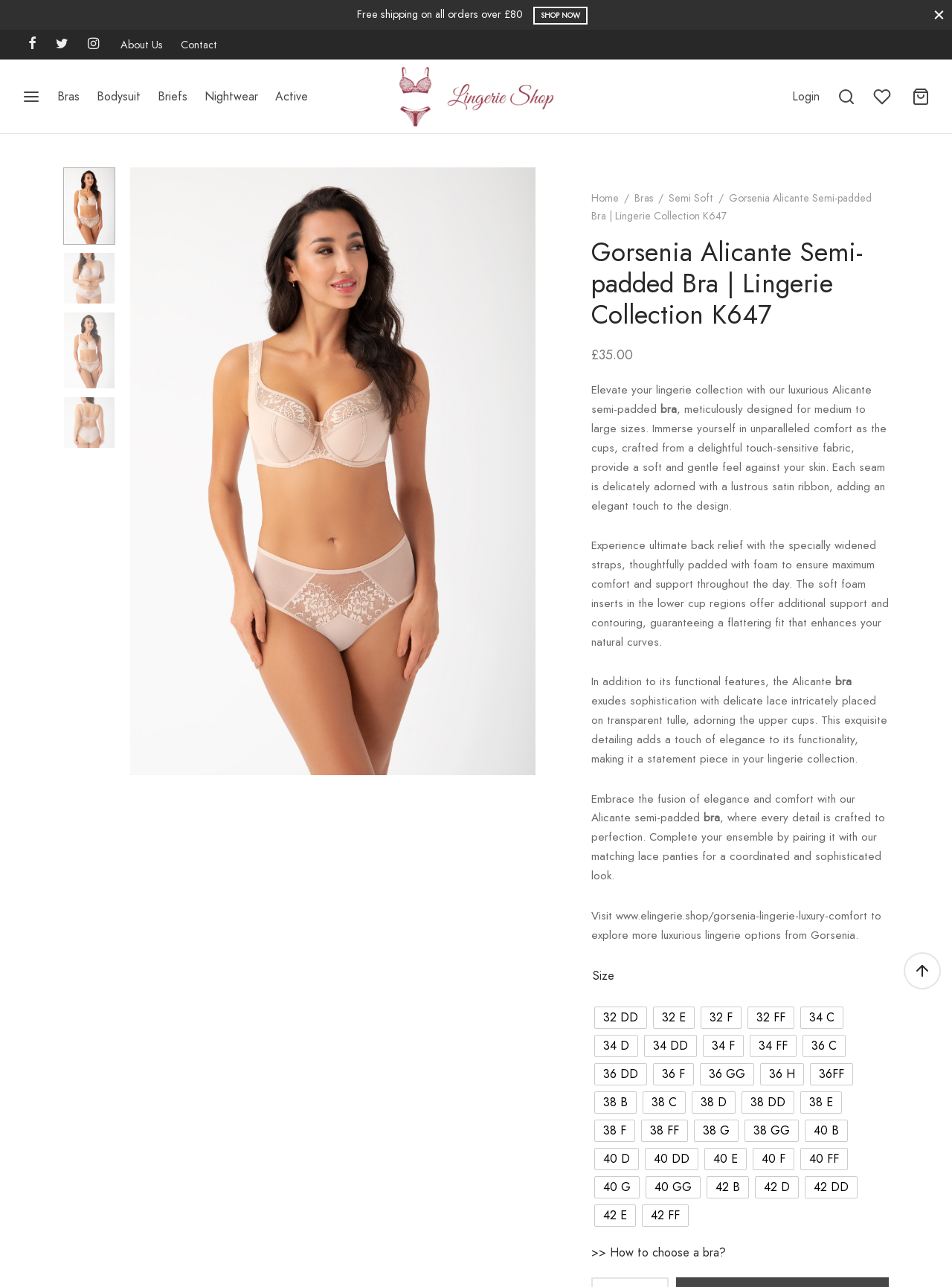Identify the bounding box for the element characterized by the following description: "alt="Best push up bra UK"".

[0.419, 0.046, 0.581, 0.104]